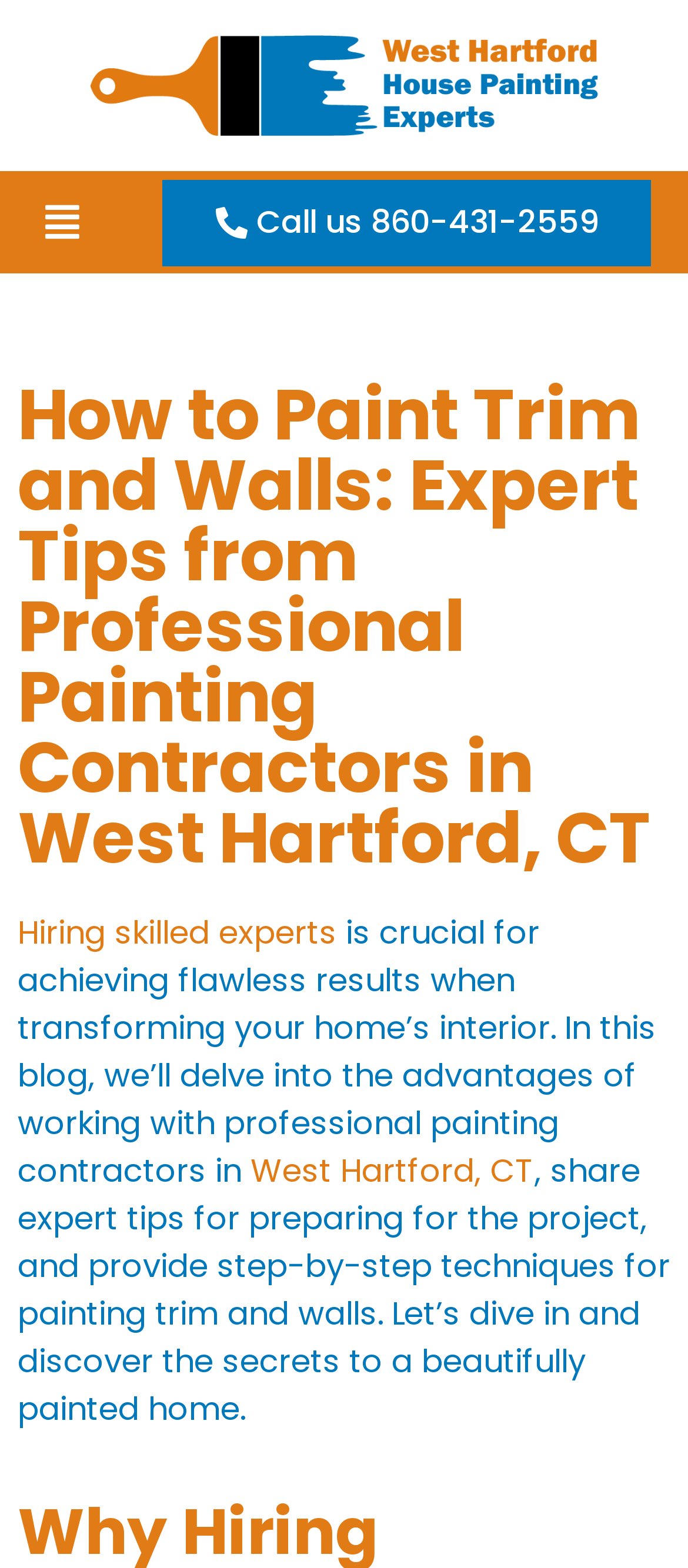Locate the bounding box of the UI element based on this description: "Call us 860-431-2559". Provide four float numbers between 0 and 1 as [left, top, right, bottom].

[0.237, 0.114, 0.947, 0.169]